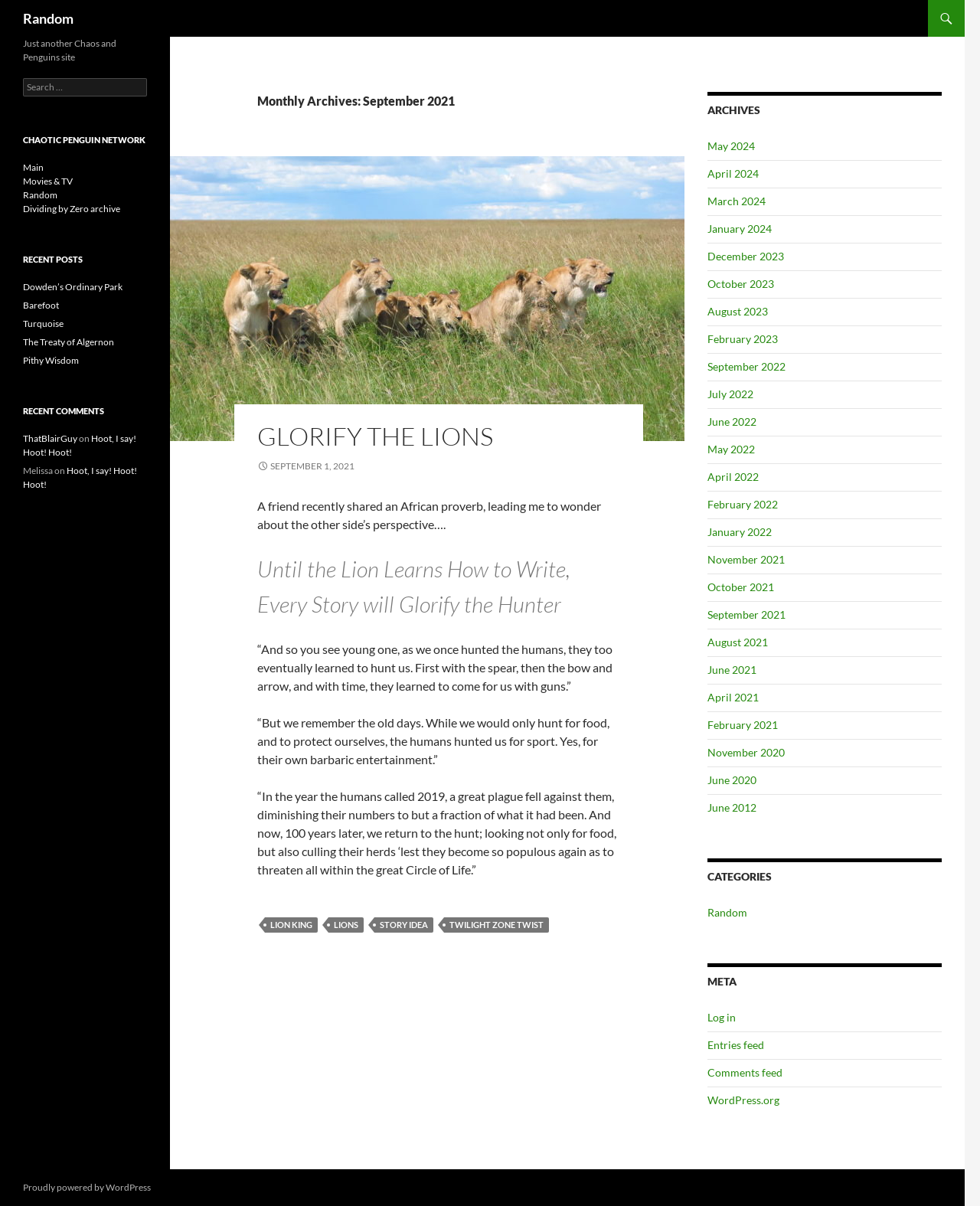Give a one-word or short-phrase answer to the following question: 
How many links are there in the 'ARCHIVES' section?

19